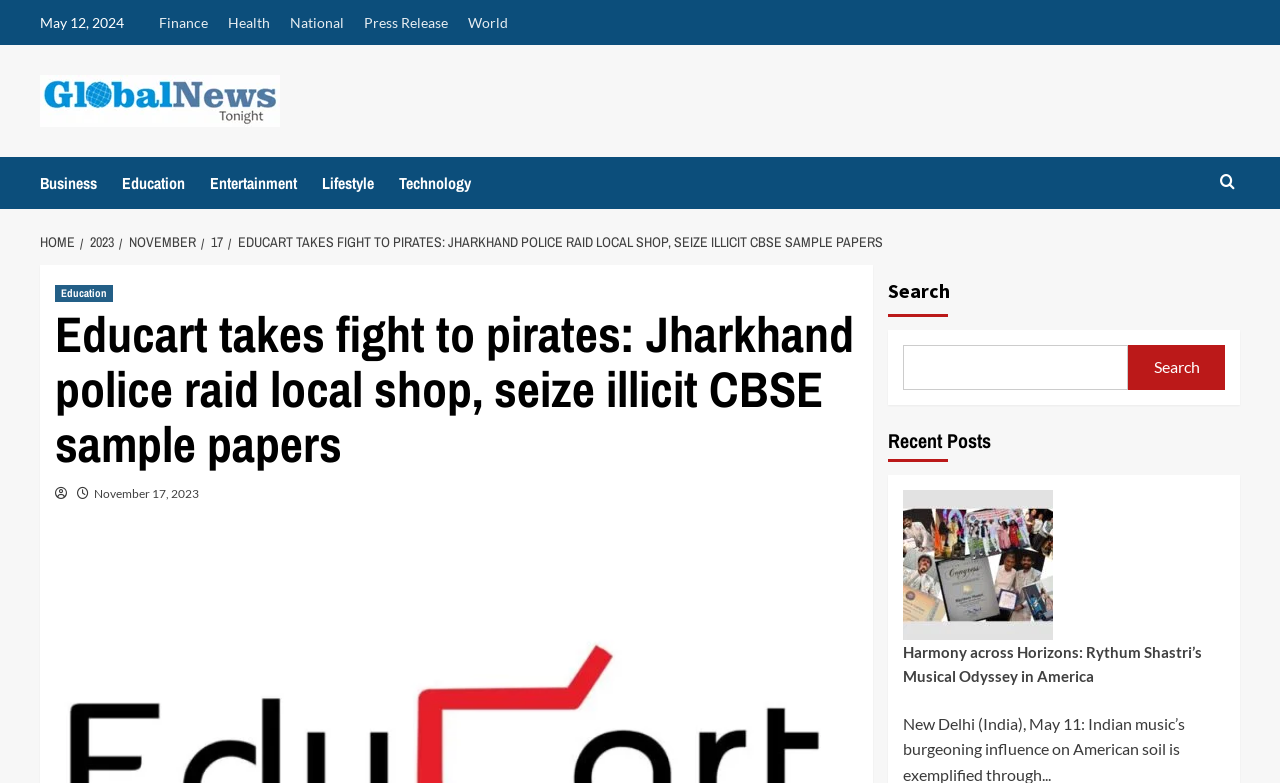How many links are in the breadcrumbs navigation?
Analyze the screenshot and provide a detailed answer to the question.

By examining the breadcrumbs navigation, I can count the number of links, which are HOME, 2023, NOVEMBER, 17, and EDUCART TAKES FIGHT TO PIRATES: JHARKHAND POLICE RAID LOCAL SHOP, SEIZE ILLICIT CBSE SAMPLE PAPERS. There are 5 links in total.